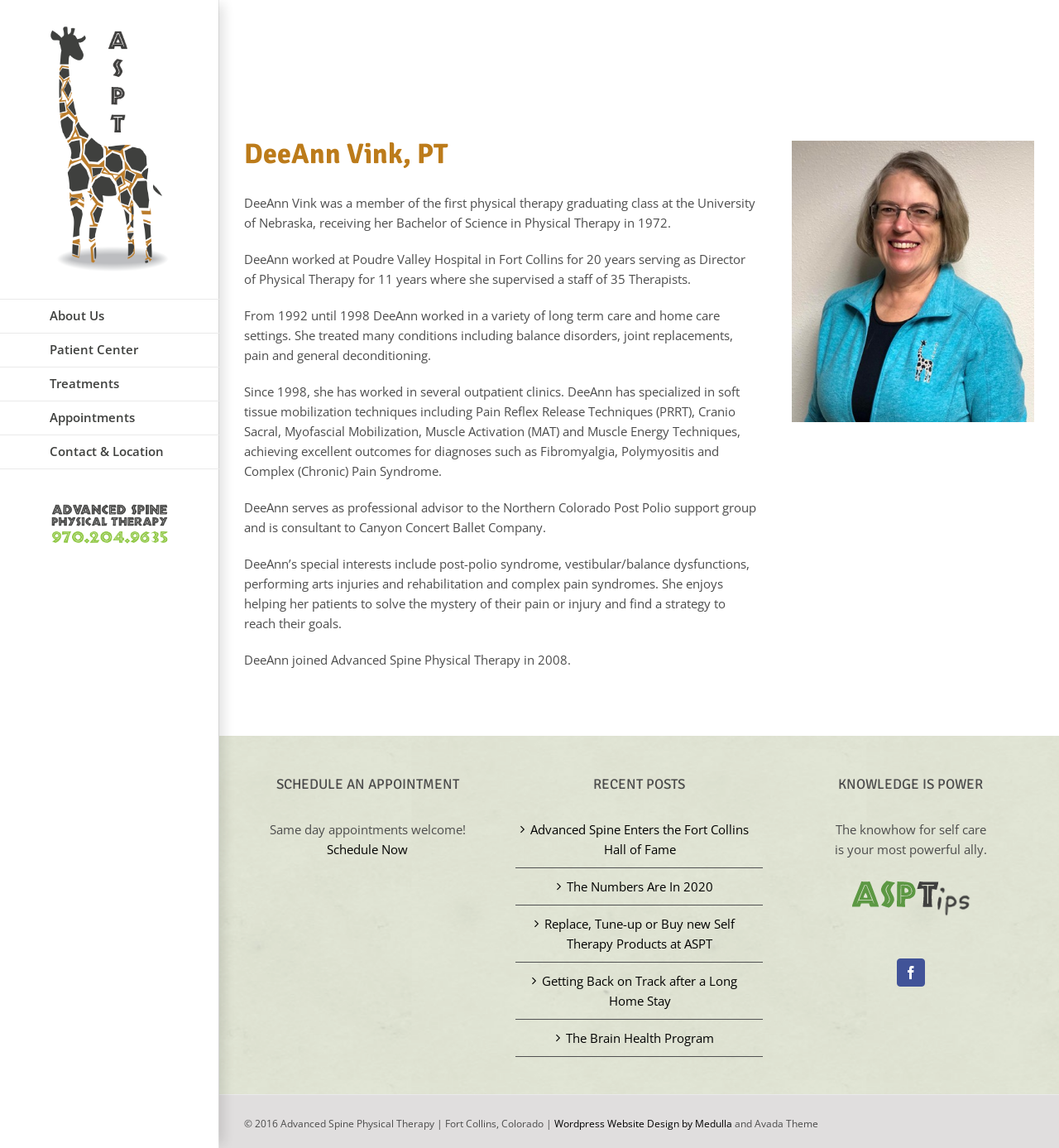Please determine the bounding box coordinates for the UI element described as: "Wordpress Website Design by Medulla".

[0.523, 0.972, 0.691, 0.985]